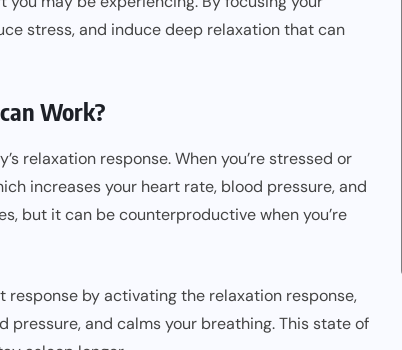What happens to breathing during relaxation?
Using the information from the image, provide a comprehensive answer to the question.

The caption states that the body's relaxation response, which is activated through sleep meditation, aids in calming breathing, among other physiological changes, ultimately leading to a state of deep relaxation.